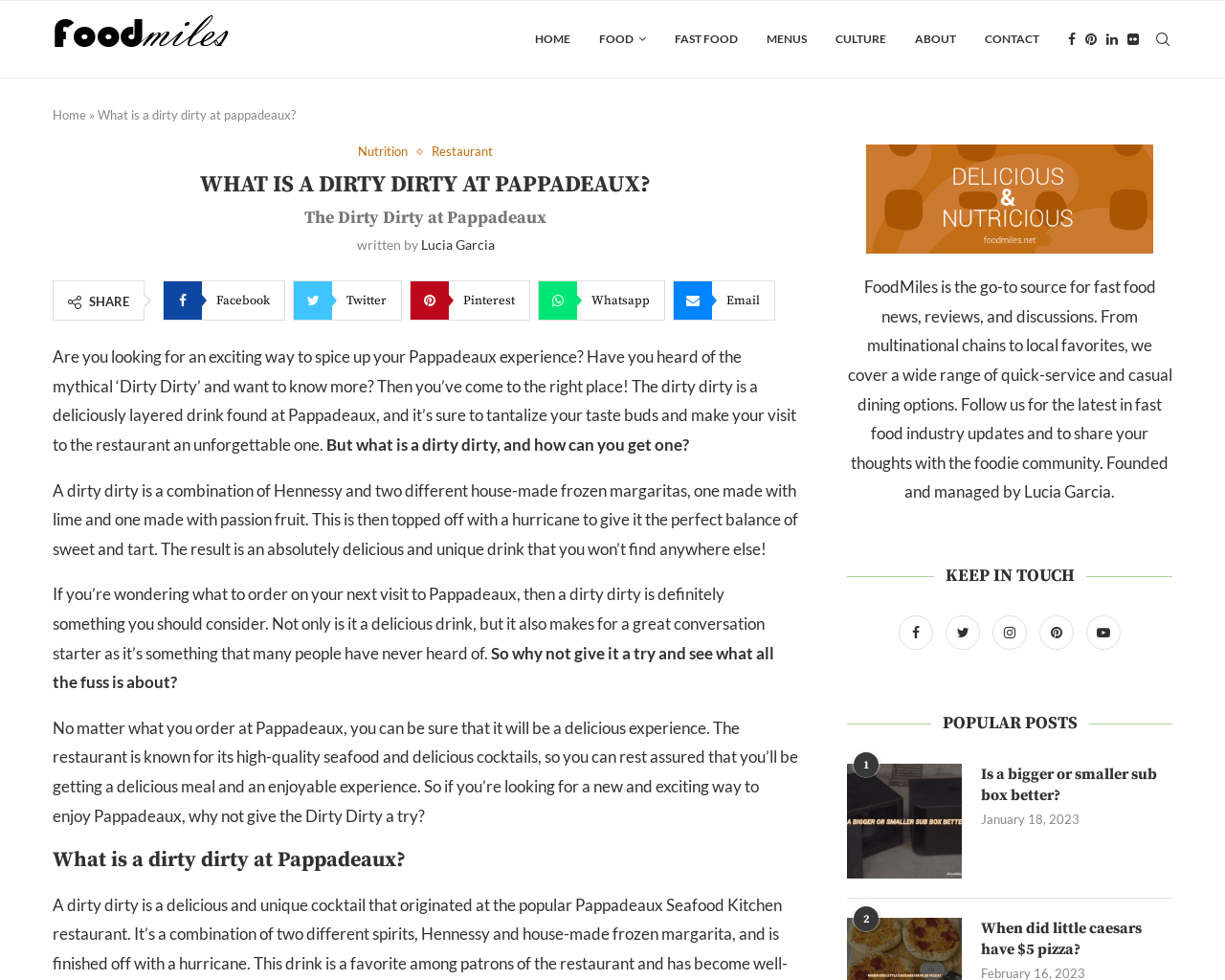Please locate the clickable area by providing the bounding box coordinates to follow this instruction: "Share on Facebook".

[0.133, 0.286, 0.233, 0.327]